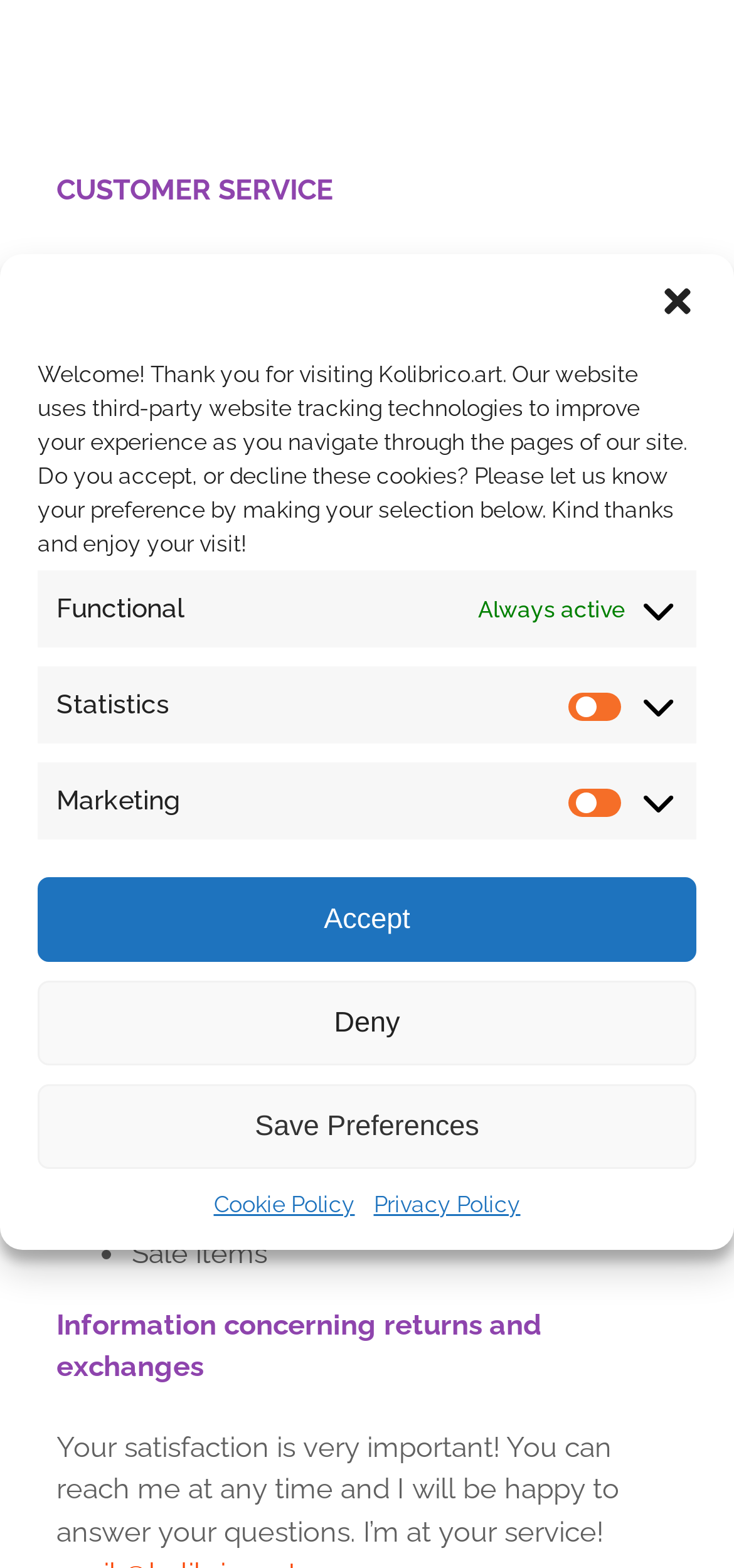Please locate the bounding box coordinates of the element's region that needs to be clicked to follow the instruction: "contact the customer service via email". The bounding box coordinates should be provided as four float numbers between 0 and 1, i.e., [left, top, right, bottom].

[0.077, 0.161, 0.923, 0.237]